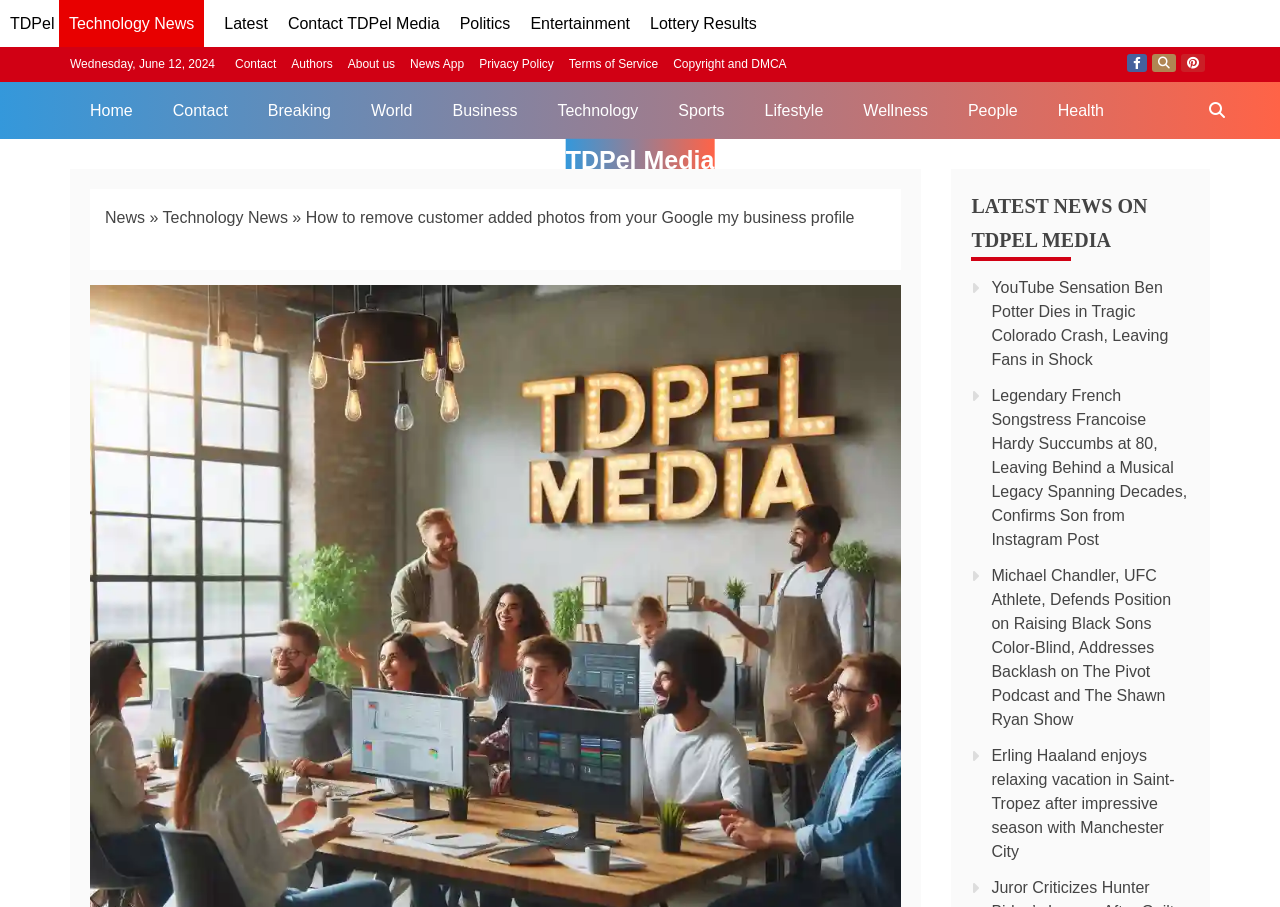Identify the bounding box coordinates for the UI element described as follows: Technology. Use the format (top-left x, top-left y, bottom-right x, bottom-right y) and ensure all values are floating point numbers between 0 and 1.

[0.42, 0.09, 0.514, 0.153]